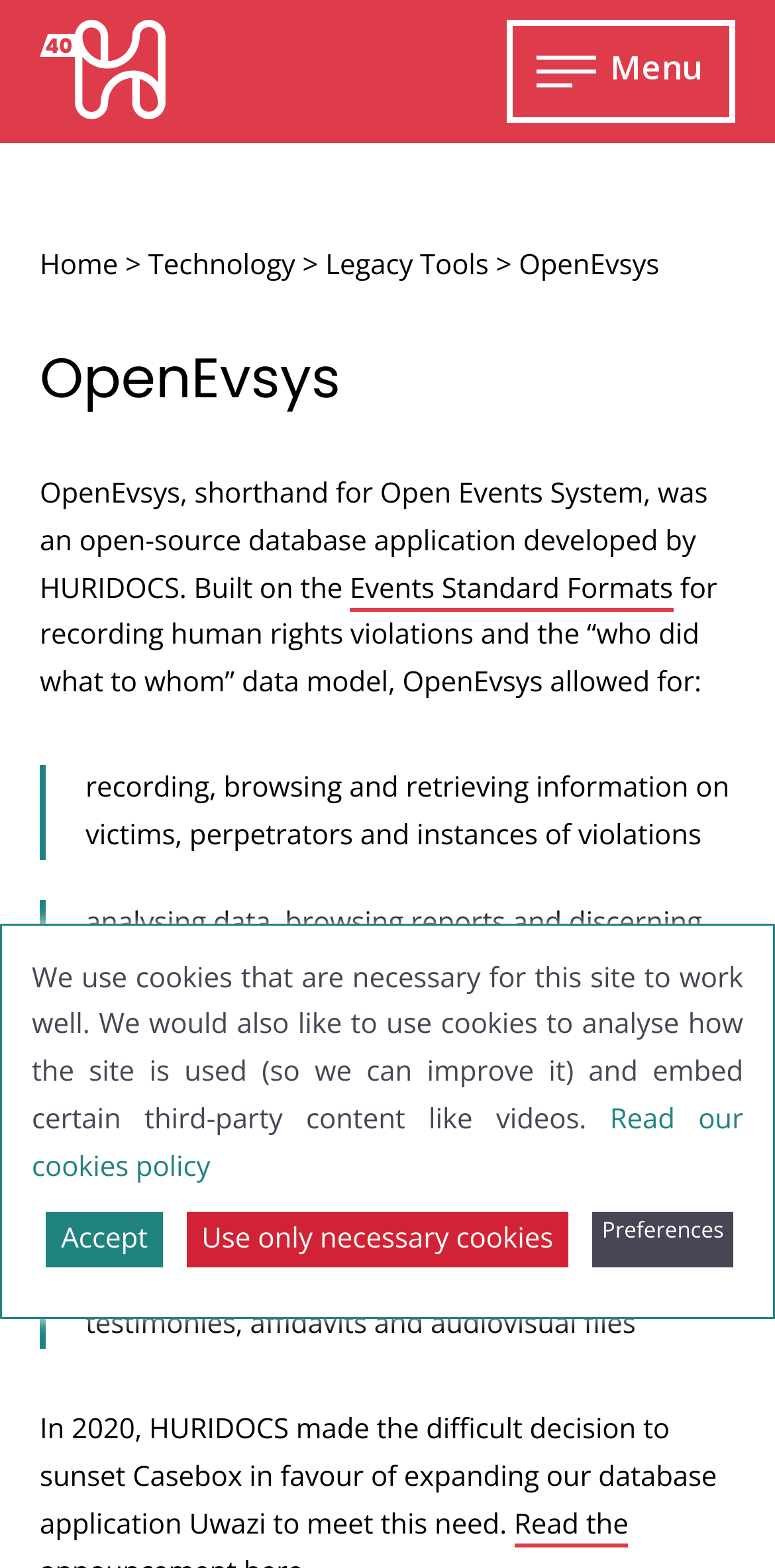Summarize the webpage in an elaborate manner.

The webpage is about OpenEvsys, an open-source database application for documenting human rights violations, which was retired in 2020. At the top left, there is a link to skip to the content, followed by a link to HURIDOCS, accompanied by an image. To the right of these elements, there is a static text describing HURIDOCS as a Human Rights Information and Documentation System.

On the top right, there is a button to open the main menu, which contains links to various sections, including Home, Technology, Legacy Tools, and OpenEvsys. Below the main menu, there is a heading that reads "OpenEvsys", followed by a detailed description of the application. The description explains that OpenEvsys was developed by HURIDOCS to record human rights violations and provides features such as recording, browsing, and retrieving information on victims, perpetrators, and instances of violations.

The description also mentions that OpenEvsys allowed for analyzing data, browsing reports, and discerning trends and patterns of abuse, as well as creating charts and maps to visualize data. Additionally, it enabled managing and tracking interventions, such as medical and legal aid, and securely storing related documents.

Further down, there is a statement explaining that HURIDOCS decided to sunset OpenEvsys in 2020 in favor of expanding their database application Uwazi. At the bottom of the page, there is a link to go back to the top, accompanied by an image. Below this, there is a notice about the use of cookies on the site, with links to read the cookies policy, accept or reject cookies, and adjust cookie settings.